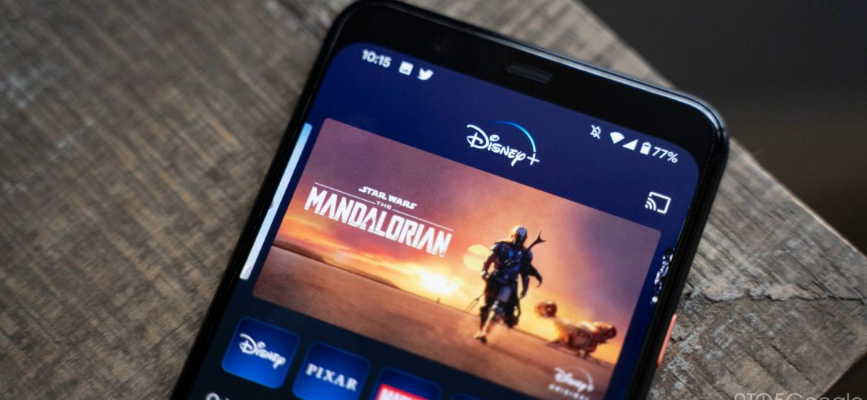Use one word or a short phrase to answer the question provided: 
What is the background material of the device screen?

Wooden